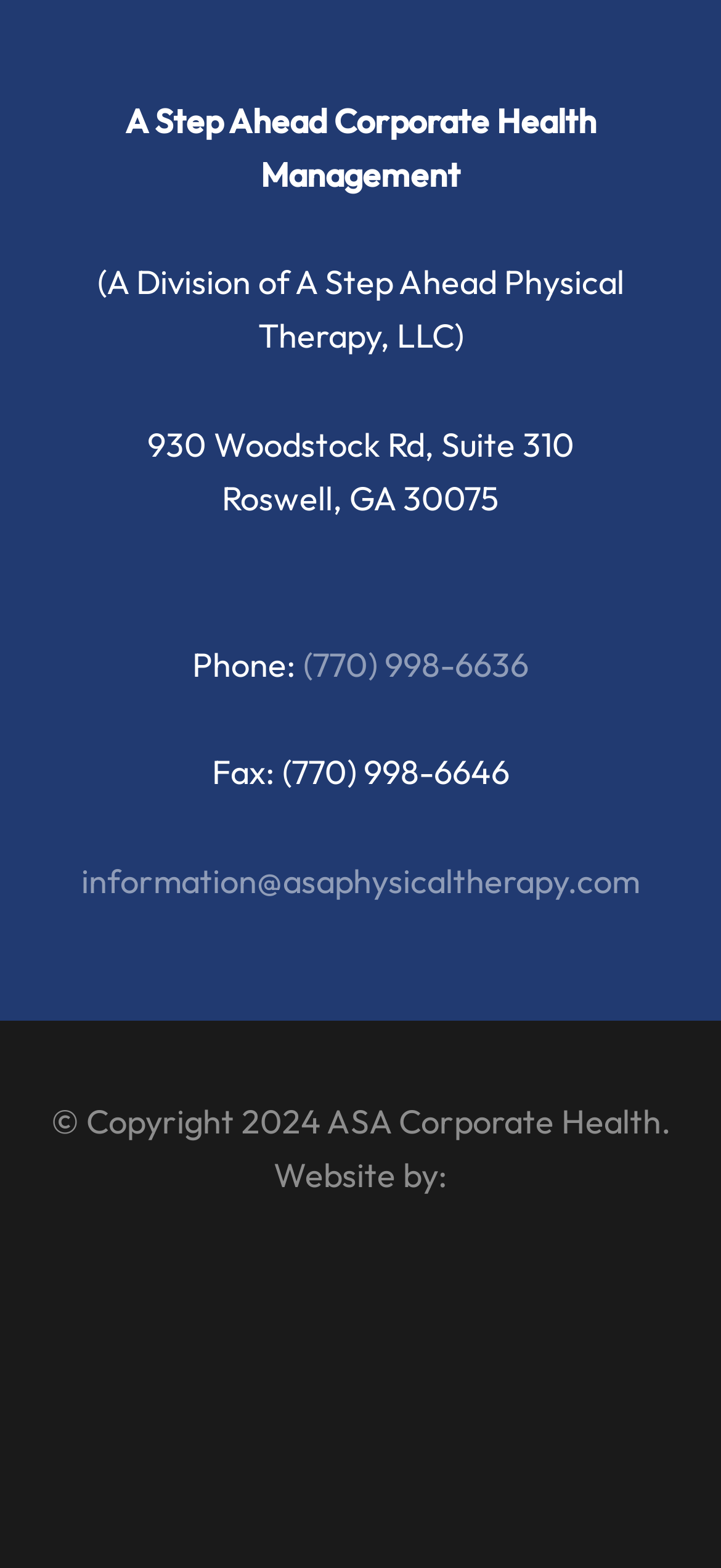Locate the UI element described by Terms of Service in the provided webpage screenshot. Return the bounding box coordinates in the format (top-left x, top-left y, bottom-right x, bottom-right y), ensuring all values are between 0 and 1.

None